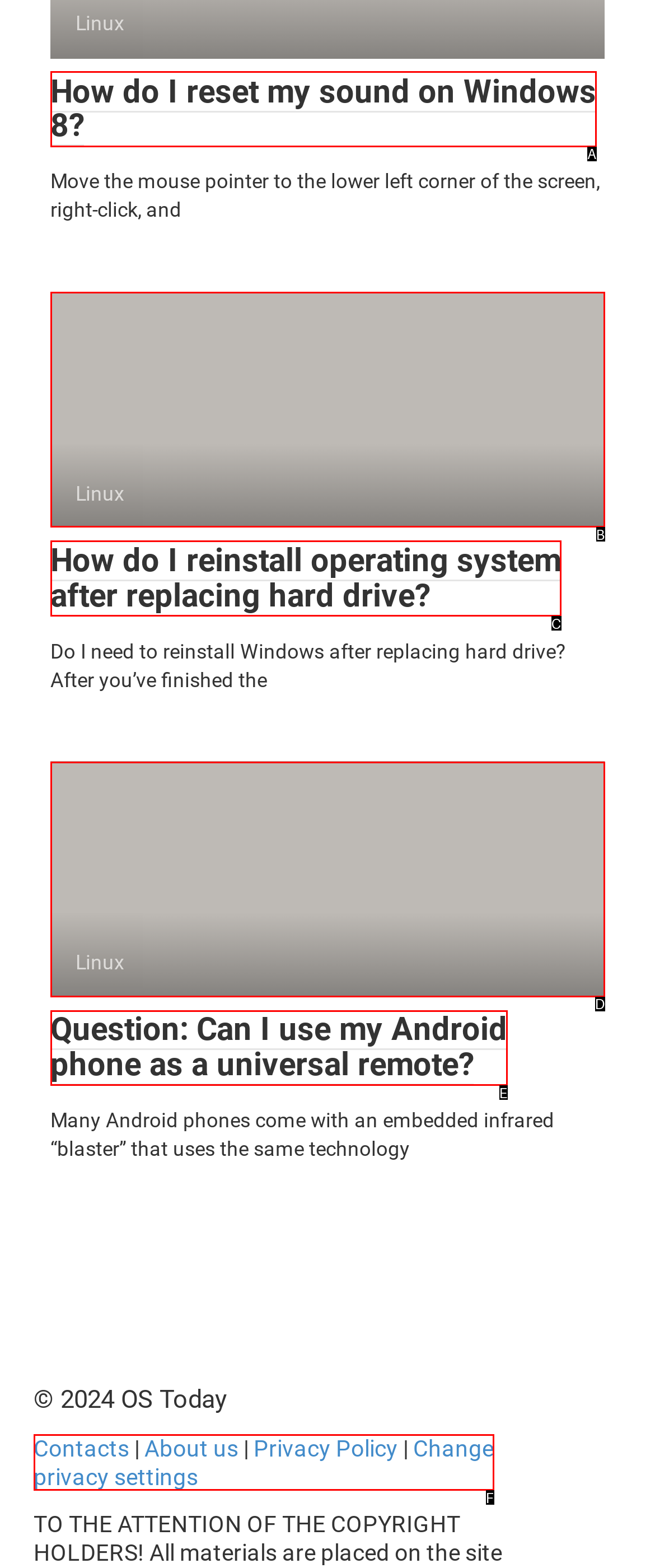From the available choices, determine which HTML element fits this description: Book Respond with the correct letter.

None